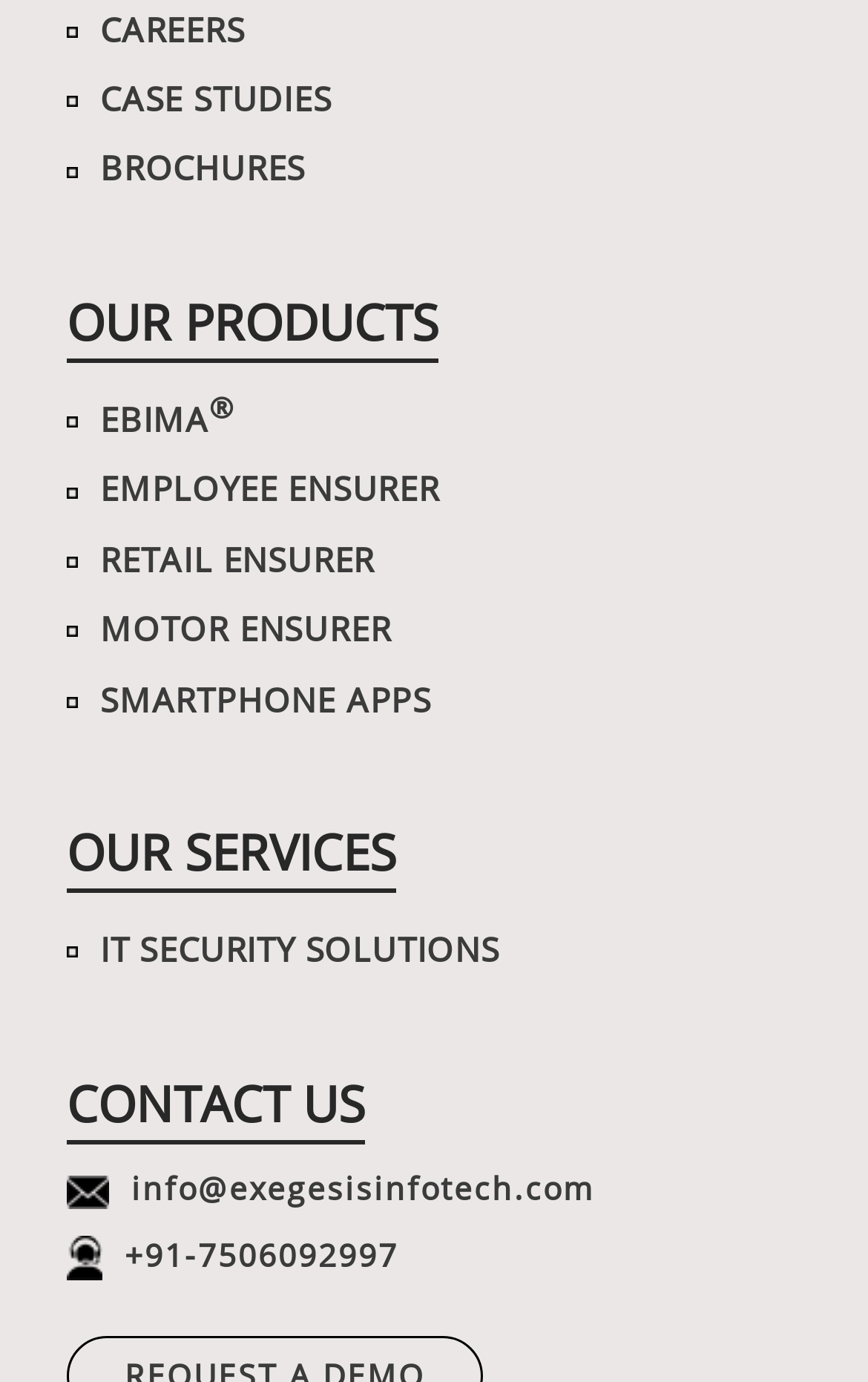Can you find the bounding box coordinates for the element to click on to achieve the instruction: "Explore IT security solutions"?

[0.077, 0.663, 0.614, 0.713]